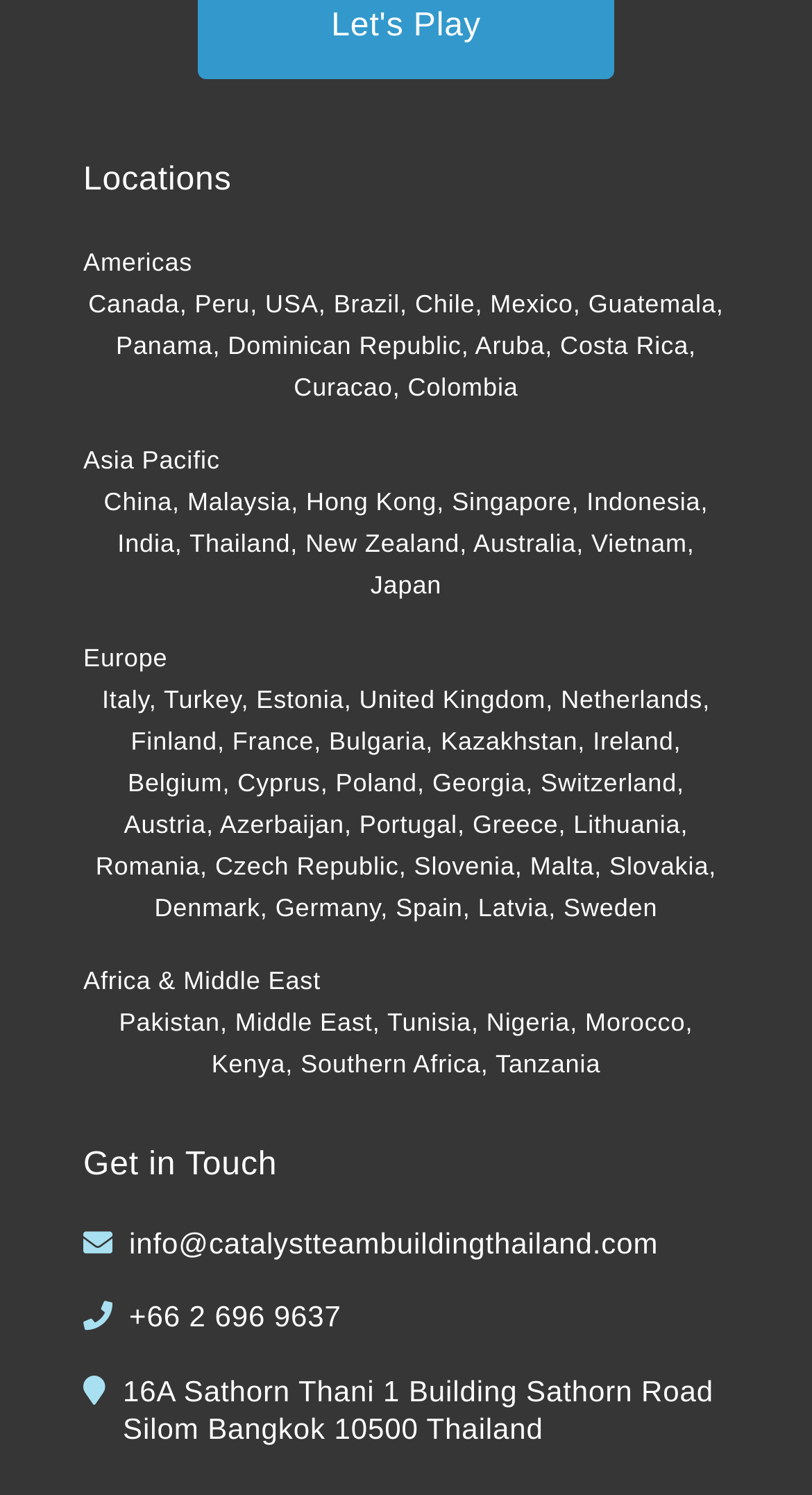Provide a single word or phrase to answer the given question: 
What is the last country listed in Europe?

Sweden